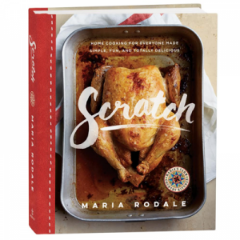Explain the image in a detailed and descriptive way.

The image features the book "Scratch" by Maria Rodale, showcasing a beautifully roasted chicken presented in a rustic baking pan. The cover design emphasizes a home-cooking theme, with the title "Scratch" displayed prominently in a playful, handwritten font. Below the title, the author's name, "Maria Rodale," is elegantly placed. This cookbook is highlighted as a guide to home cooking, offering accessible and delicious recipes for everyone. It reflects Rodale's passion for wholesome, fresh ingredients, inviting readers to embrace the joy of cooking from scratch. The overall look is warm and inviting, appealing to both novice cooks and seasoned chefs alike.